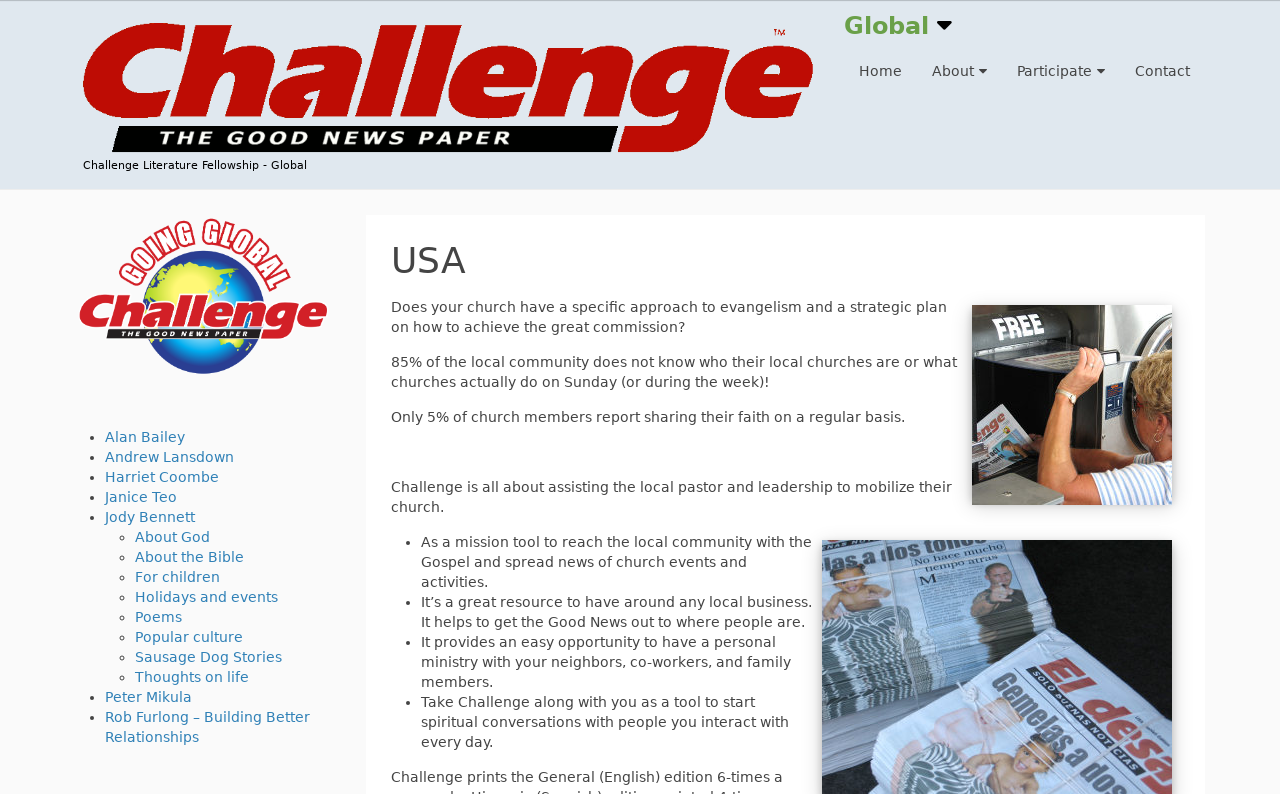Describe the webpage in detail, including text, images, and layout.

The webpage is titled "USA – Challenge Global" and features a prominent link with the same text at the top left corner. Below this link, there is an image with the same description. To the right of the image, there is a static text element that reads "Challenge Literature Fellowship - Global".

On the top right side of the page, there is a navigation menu with five links: "Home", "About", "Participate", and "Contact". The "Contact" link is positioned at the far right.

Below the navigation menu, there is a header section with a heading that reads "USA". This section also contains an image with the description "Free Challenge news".

The main content of the page is divided into several sections. The first section features three static text elements that provide information about evangelism and the role of churches in the community. The second section has a series of bullet points, each with a list marker and a static text element that describes the benefits of using Challenge as a mission tool.

Below the bullet points, there are several links to different authors, including Alan Bailey, Andrew Lansdown, and others. These links are arranged in a list with bullet points.

Further down the page, there is another list of links with circular list markers. These links have titles such as "About God", "About the Bible", "For children", and others. They appear to be related to Christian topics and resources.

Overall, the webpage has a clean and organized layout, with clear headings and concise text. The use of images and links adds visual interest and provides additional resources for visitors.